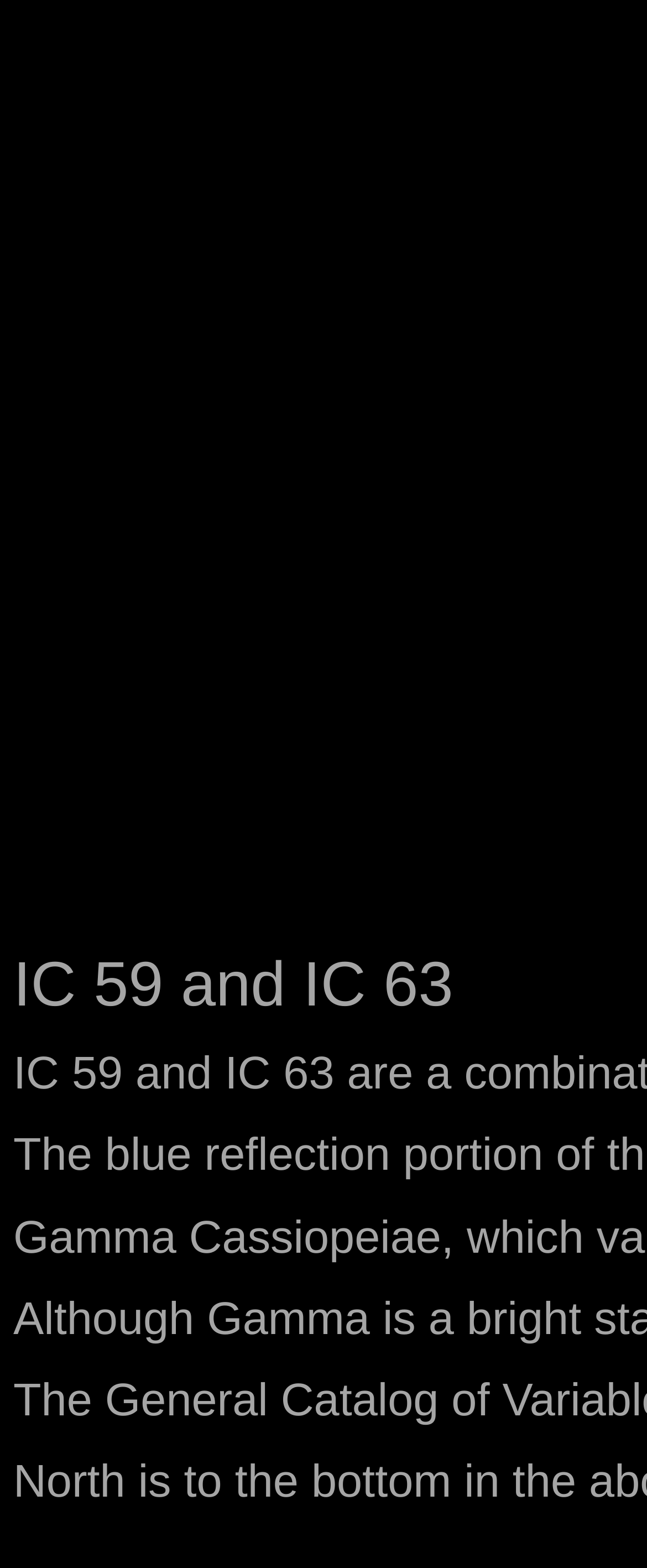Using the provided element description, identify the bounding box coordinates as (top-left x, top-left y, bottom-right x, bottom-right y). Ensure all values are between 0 and 1. Description: Fall Objects

[0.199, 0.008, 0.373, 0.023]